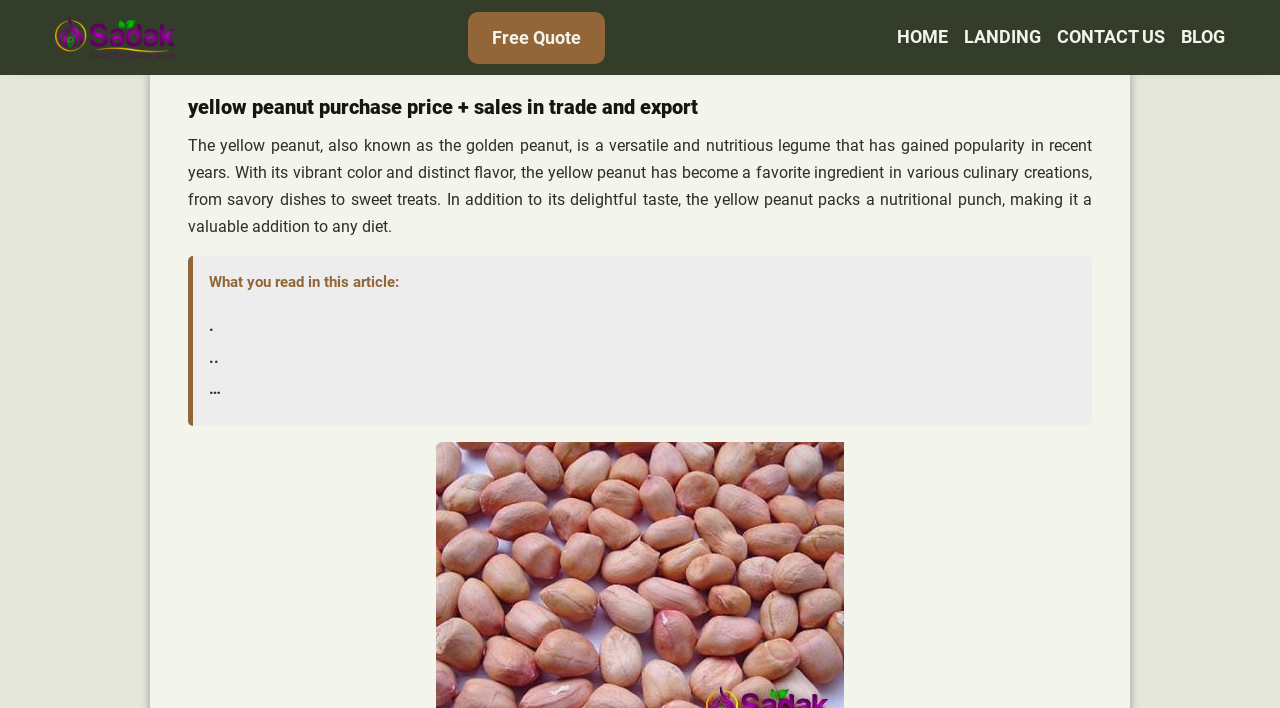What can be done on this webpage?
Look at the image and respond with a one-word or short phrase answer.

Get a free quote